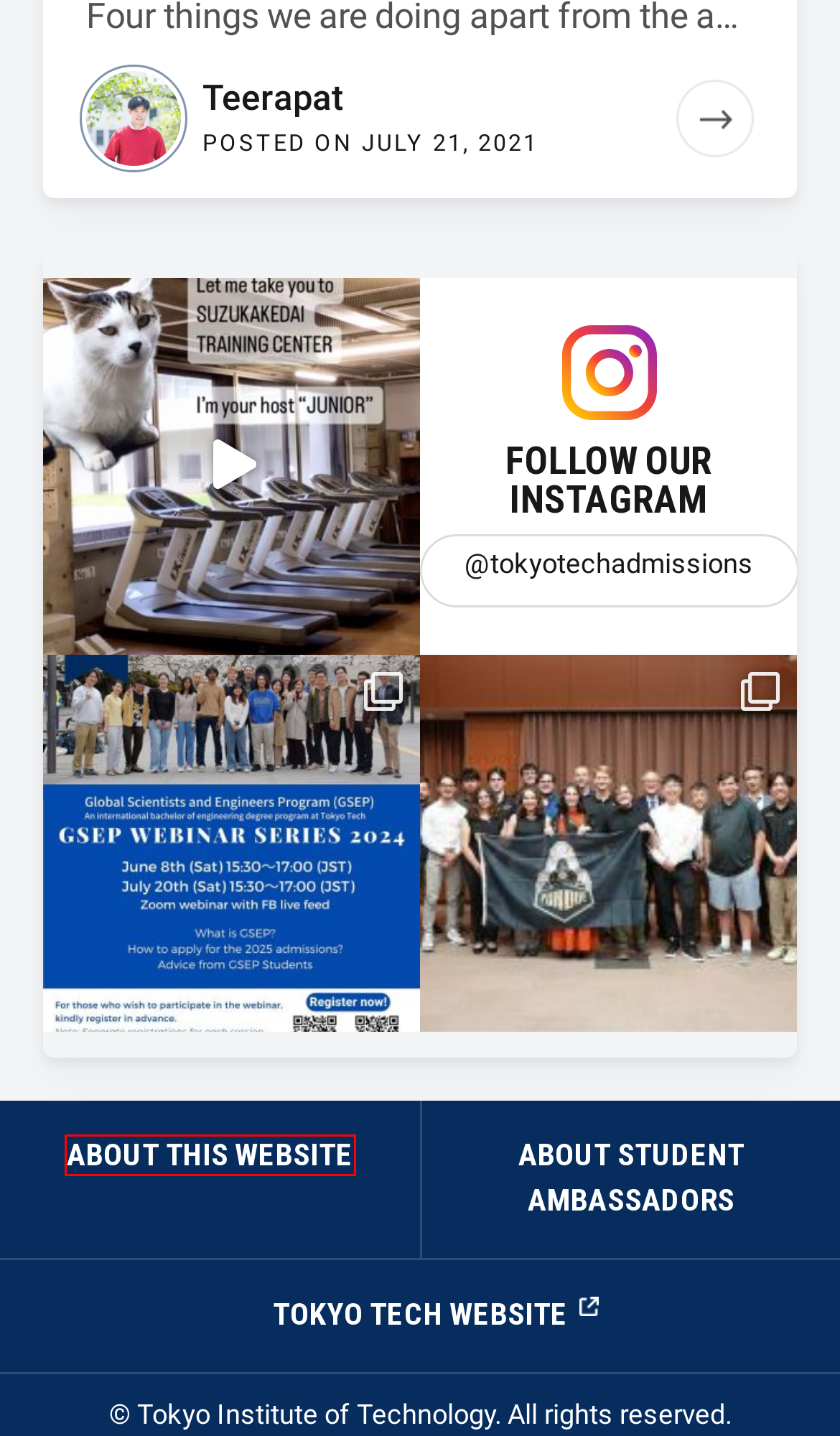You have a screenshot of a webpage with a red bounding box around an element. Choose the best matching webpage description that would appear after clicking the highlighted element. Here are the candidates:
A. Tokyo Tech - useful links – Tokyo Tech Admissions
B. Ambassadors – Tokyo Tech Admissions
C. About this Website – Tokyo Tech Admissions
D. Our life outside of school – Tokyo Tech Admissions
E. 2021 Tokyo Tech Admissions Fair Online - Thailand – Tokyo Tech Admissions
F. Discover Tokyo Tech
G. About Student Ambassadors – Tokyo Tech Admissions
H. Tokyo Institute of Technology

C